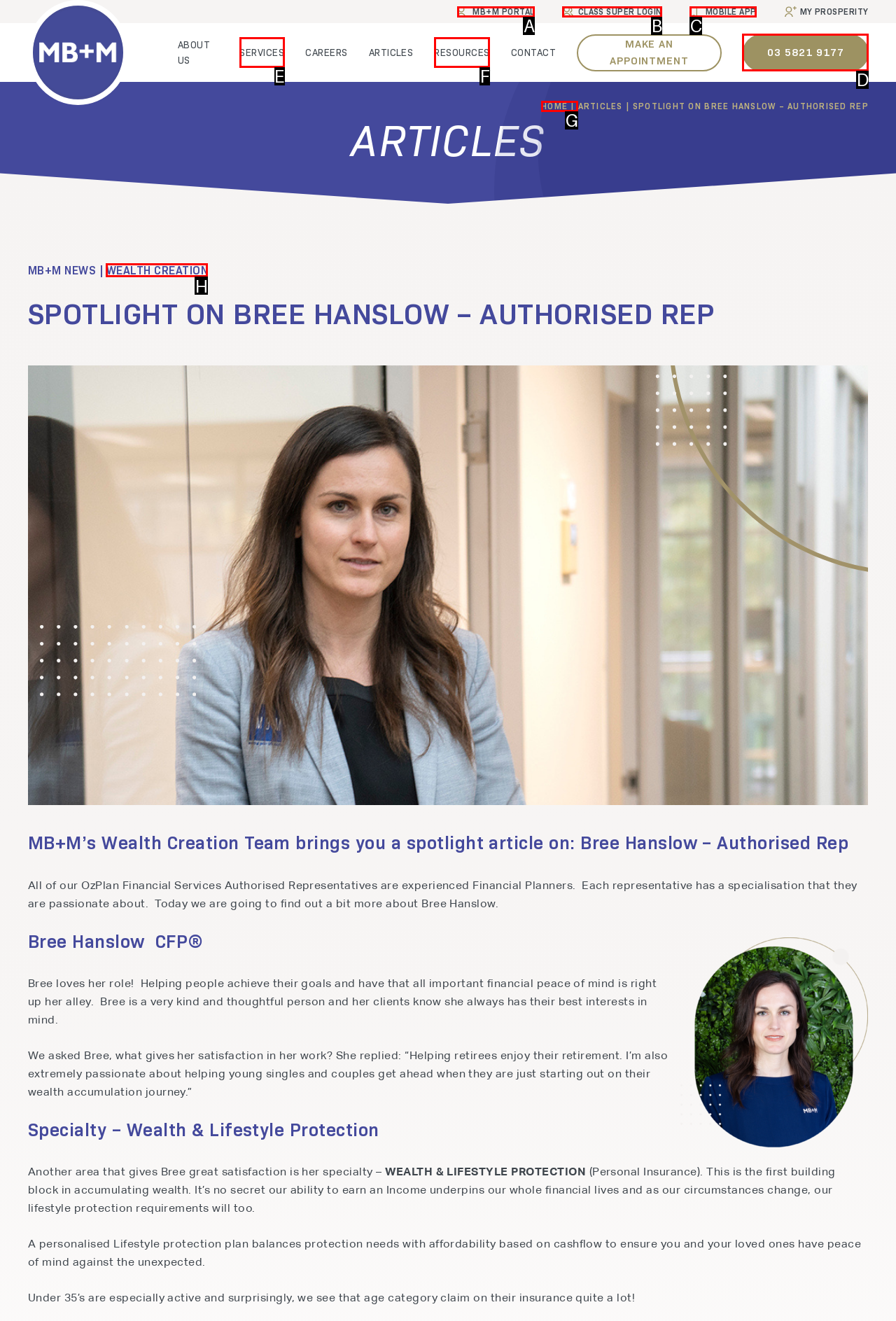Identify the HTML element that matches the description: Mb+m Portal. Provide the letter of the correct option from the choices.

A